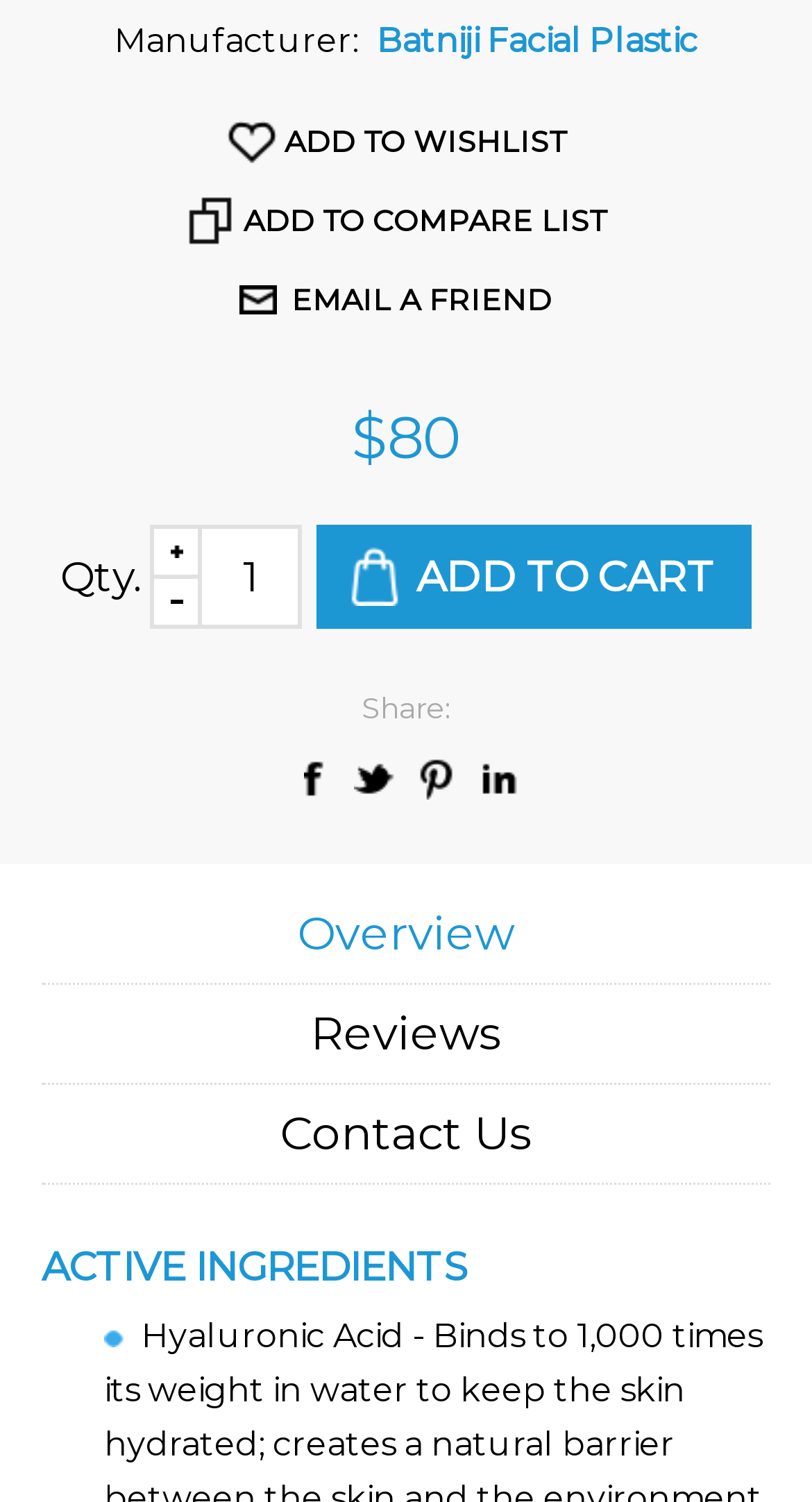Given the content of the image, can you provide a detailed answer to the question?
How many tabs are available in the tablist?

The tablist is located at the bottom of the webpage and contains three tabs: 'Overview', 'Reviews', and 'Contact Us'.